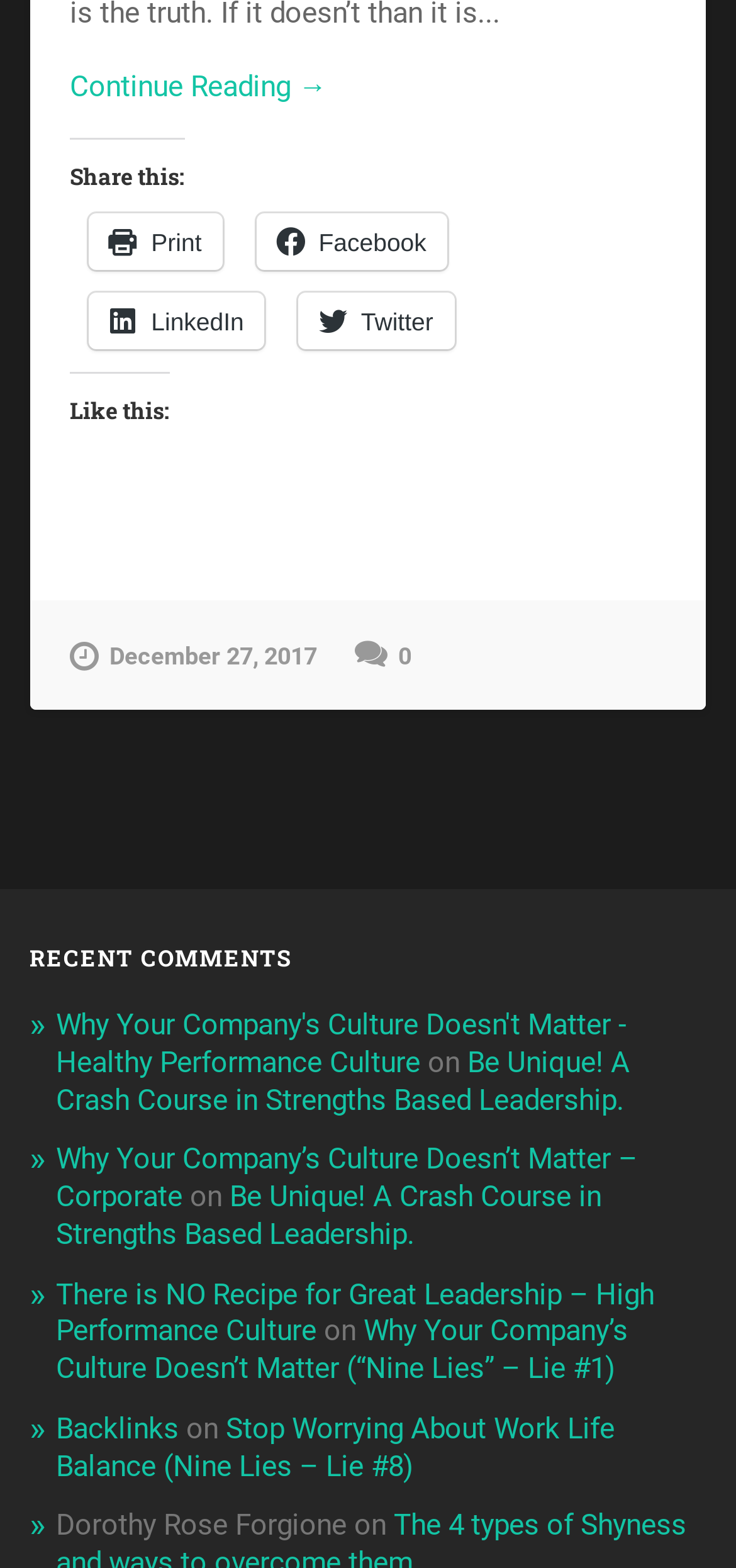Please determine the bounding box coordinates of the section I need to click to accomplish this instruction: "View 'Backlinks'".

[0.076, 0.9, 0.243, 0.922]